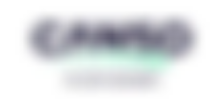Create a detailed narrative that captures the essence of the image.

The image features the logo of "Canso," which is presented prominently in a stylized font. The logo has a sleek design where the word "Canso" is highlighted, possibly indicating a focus on modernity and professionalism. Below the main text, there appears to be a tagline or descriptor, suggesting a commitment to high-quality service or branding. The overall color palette and design elements reflect a contemporary aesthetic, aligning with contemporary branding trends. This logo is likely associated with a company or organization that values clarity and impact in its visual identity.